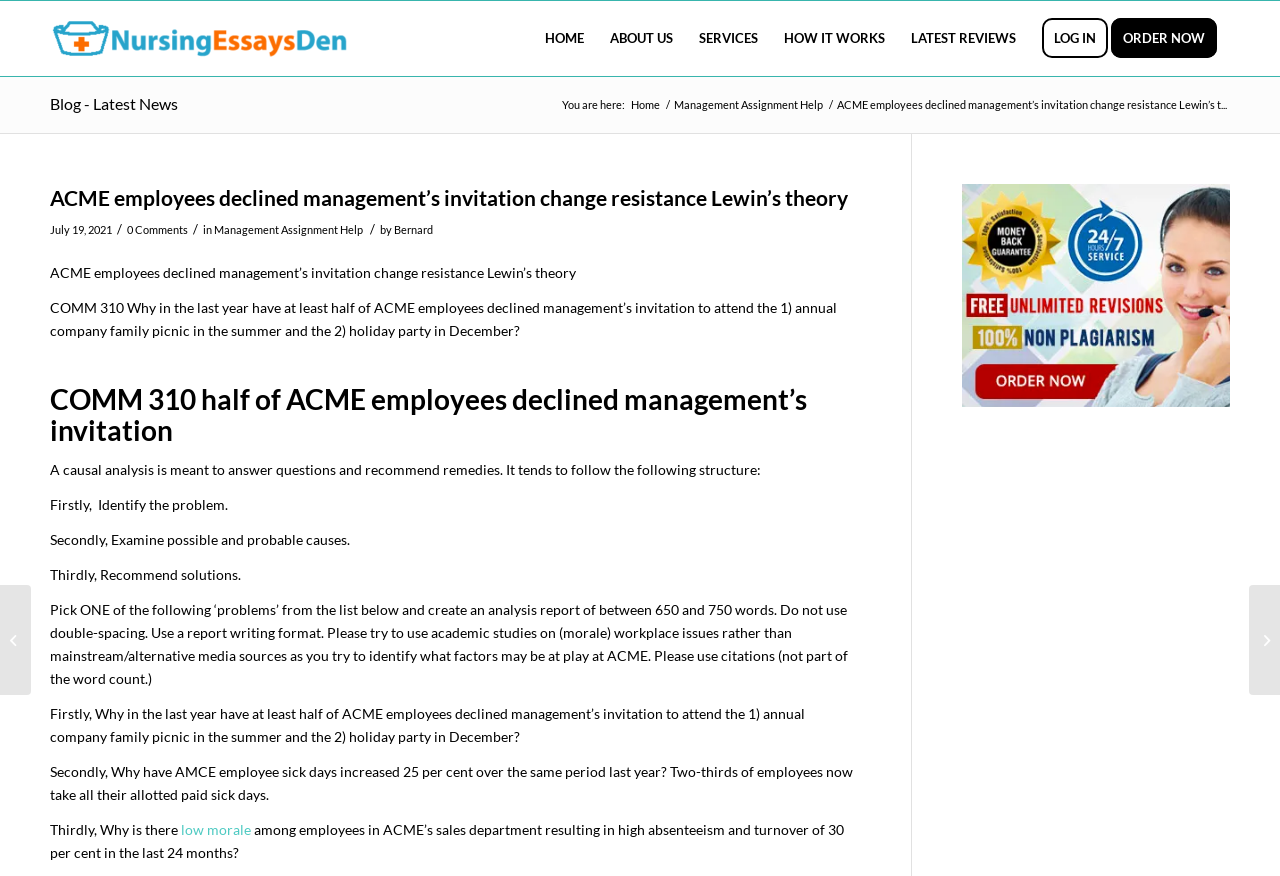Please determine the heading text of this webpage.

ACME employees declined management’s invitation change resistance Lewin’s theory